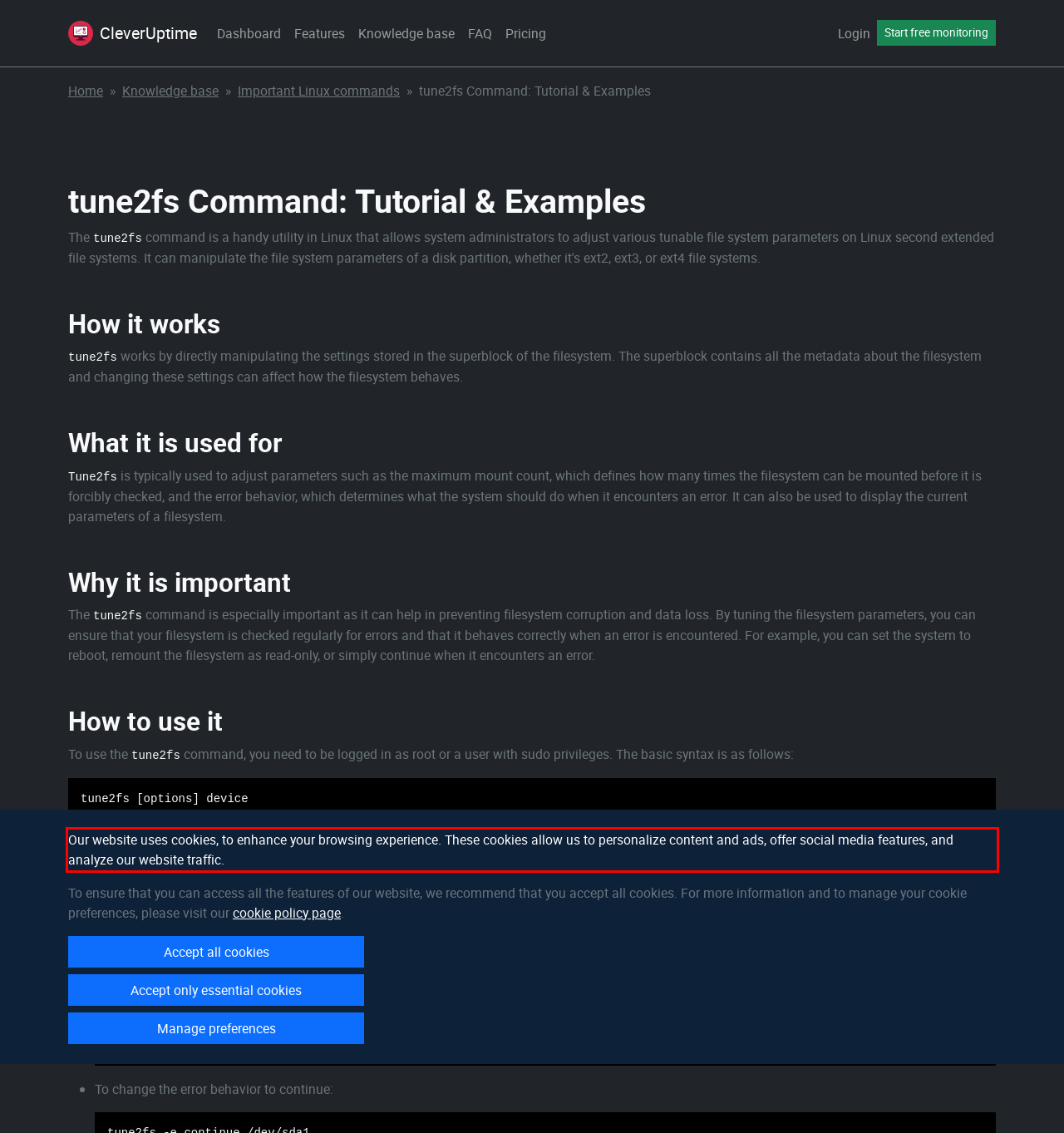You are presented with a webpage screenshot featuring a red bounding box. Perform OCR on the text inside the red bounding box and extract the content.

Our website uses cookies, to enhance your browsing experience. These cookies allow us to personalize content and ads, offer social media features, and analyze our website traffic.